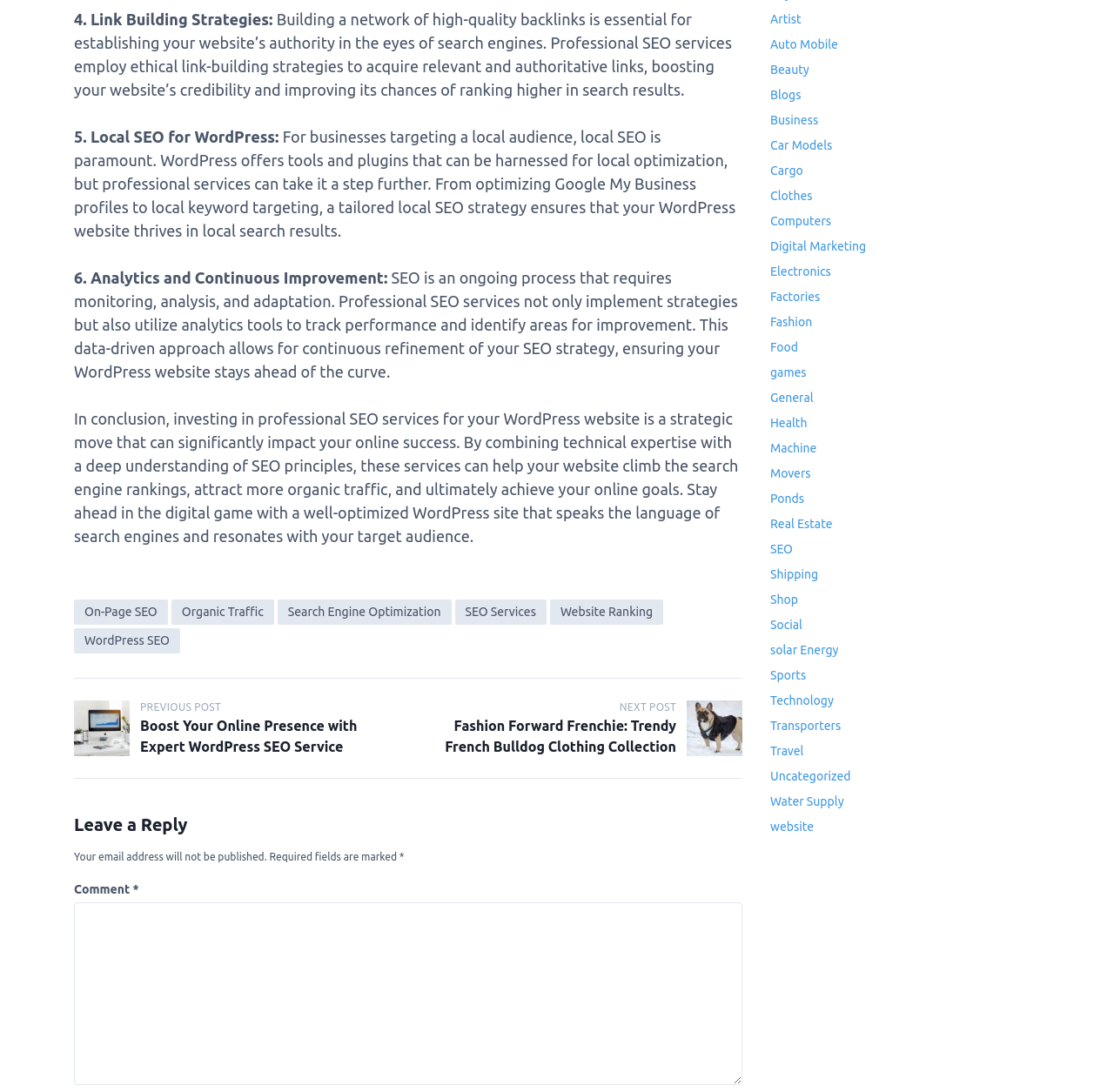Identify the bounding box for the UI element specified in this description: "Search Engine Optimization". The coordinates must be four float numbers between 0 and 1, formatted as [left, top, right, bottom].

[0.249, 0.549, 0.405, 0.572]